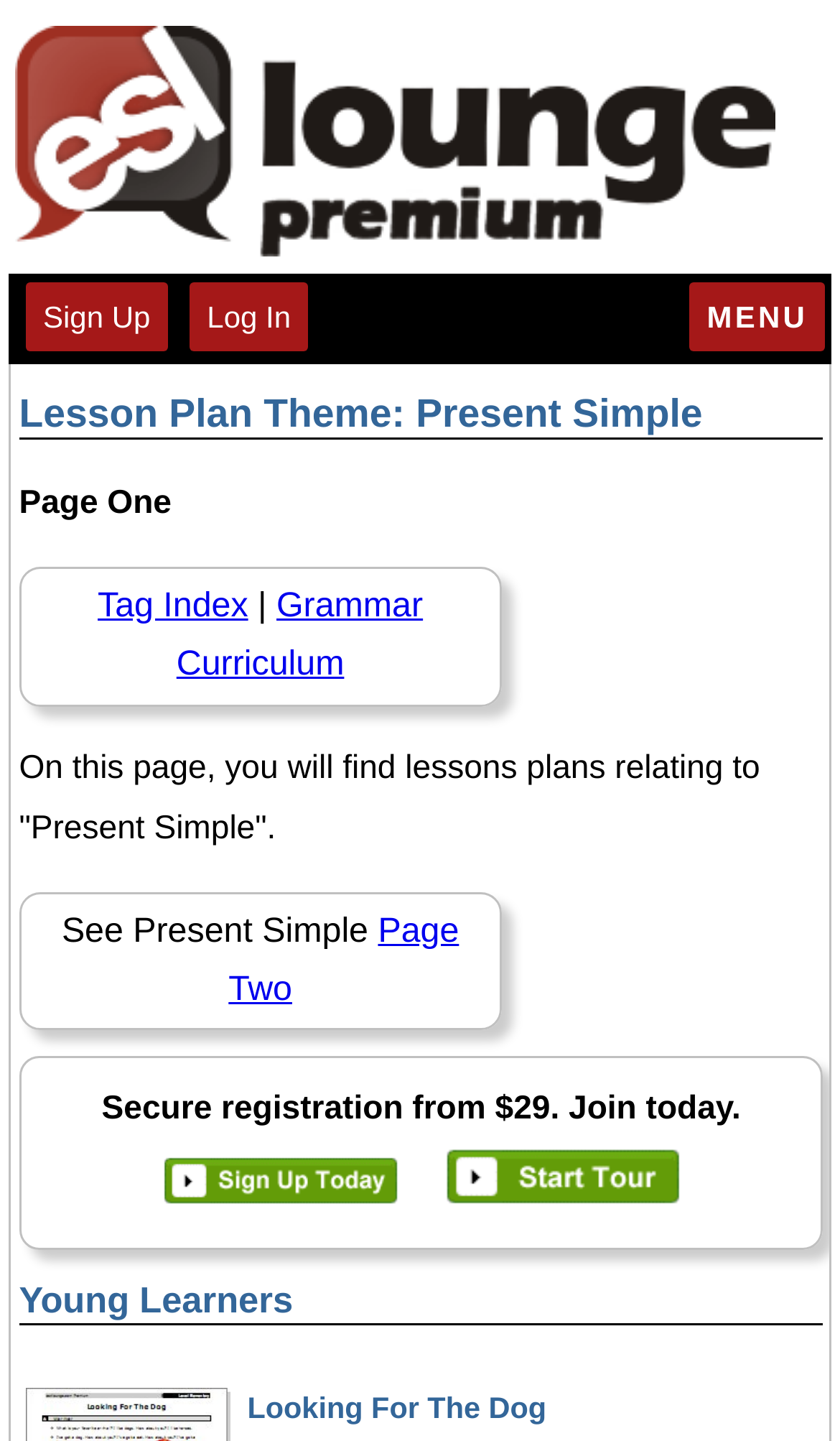Please locate the bounding box coordinates of the element that should be clicked to complete the given instruction: "Click on Jim's shoe tying trick".

None